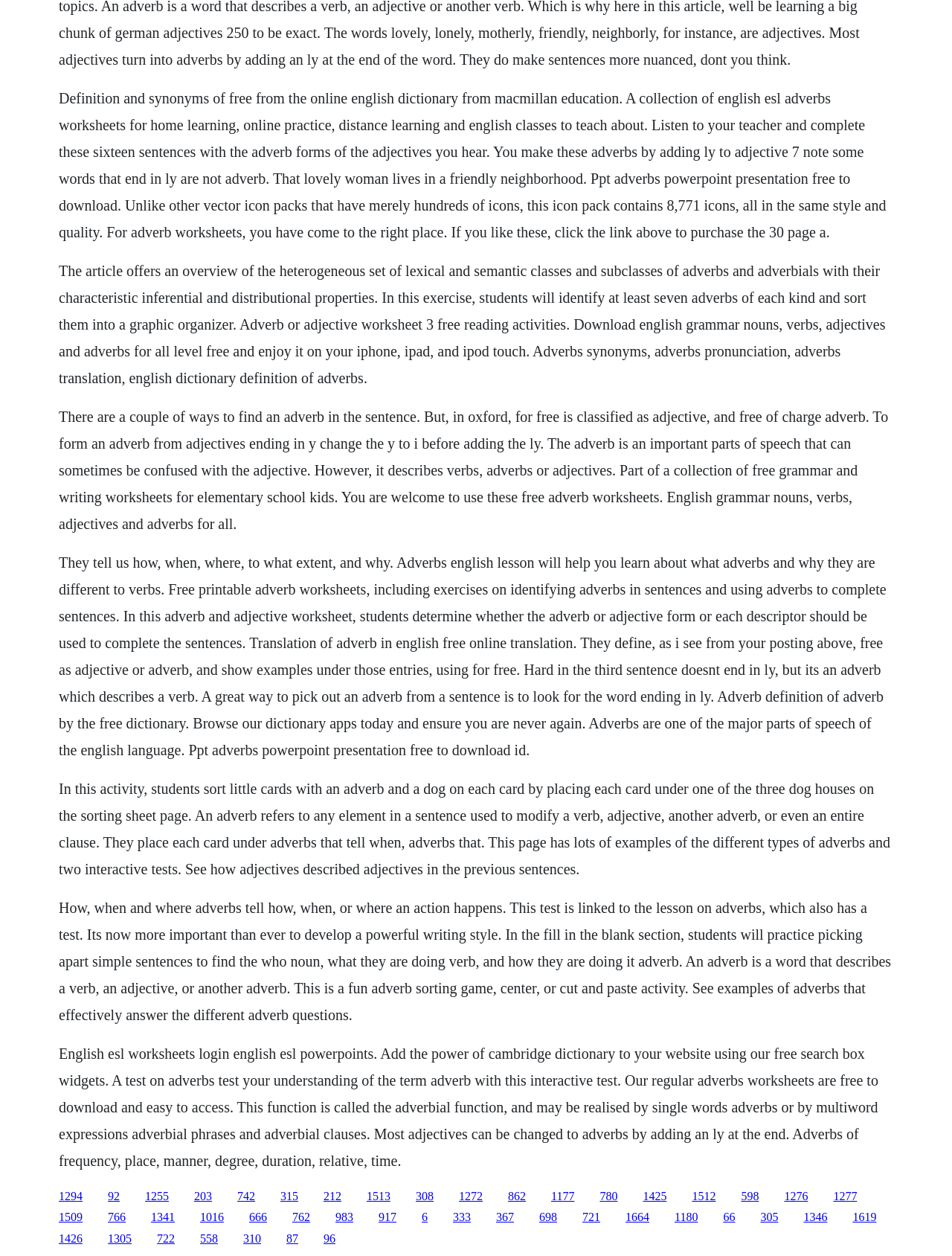How do you form an adverb from an adjective ending in 'y'? Observe the screenshot and provide a one-word or short phrase answer.

Change 'y' to 'i' and add 'ly'